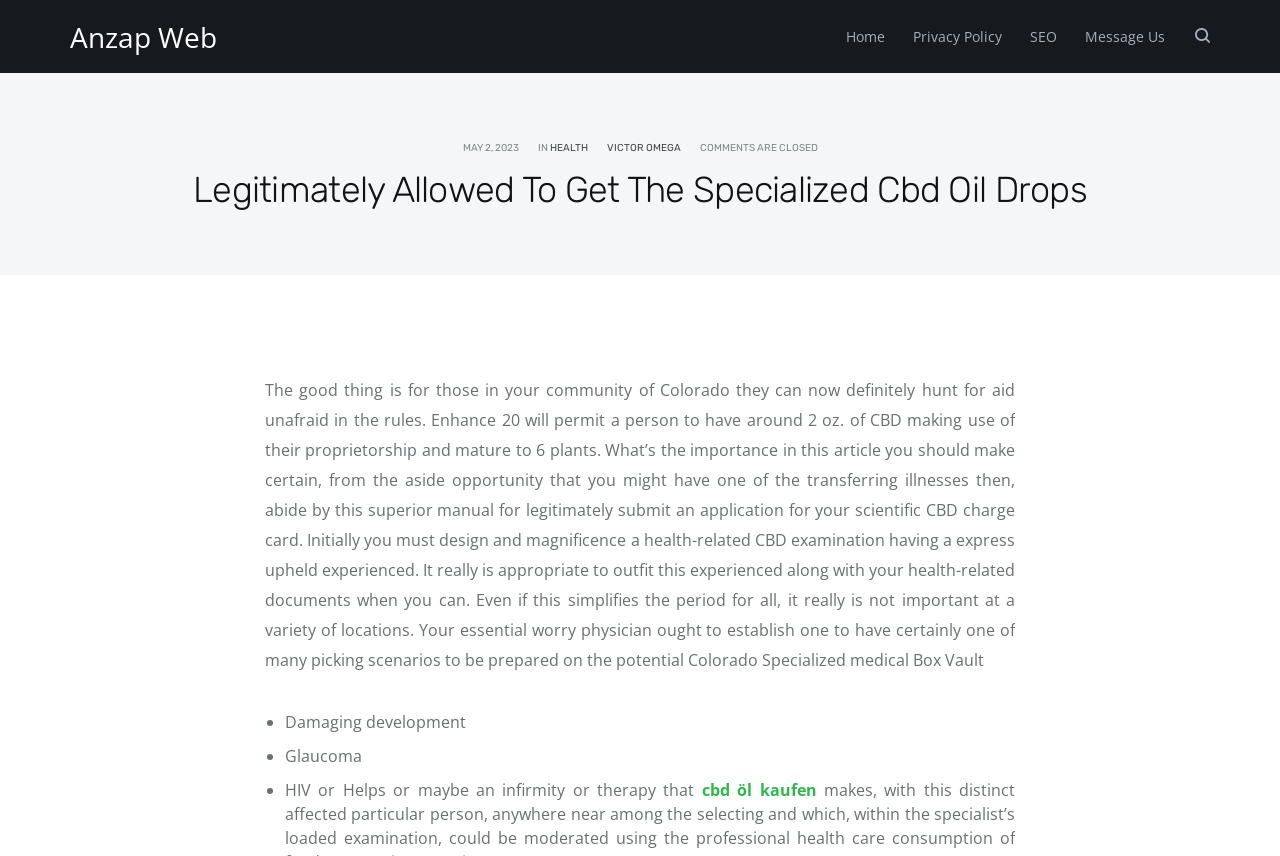Identify the bounding box of the UI element described as follows: "Message Us". Provide the coordinates as four float numbers in the range of 0 to 1 [left, top, right, bottom].

[0.837, 0.001, 0.91, 0.085]